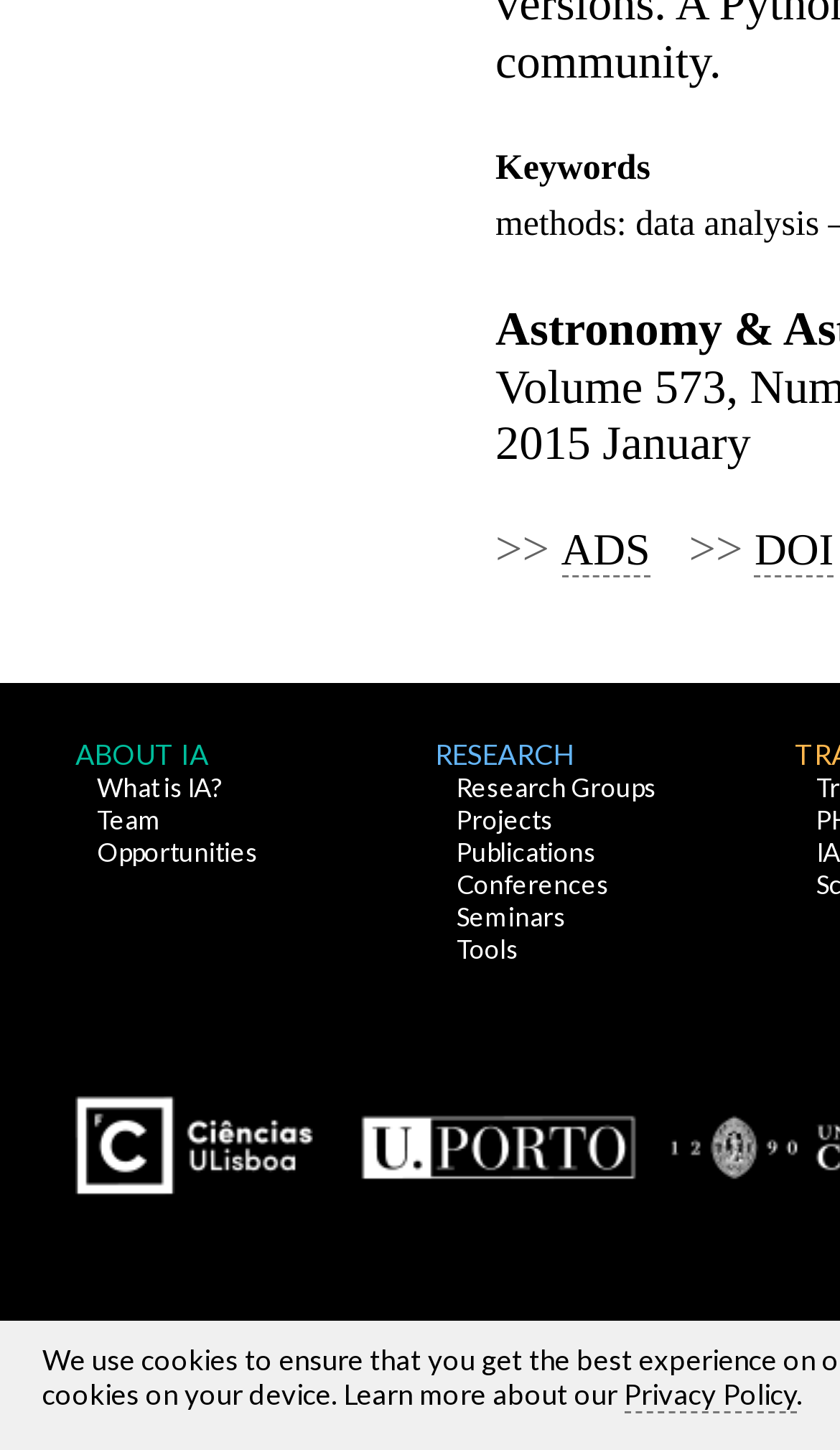Identify the bounding box coordinates for the region of the element that should be clicked to carry out the instruction: "Go to 'ADS'". The bounding box coordinates should be four float numbers between 0 and 1, i.e., [left, top, right, bottom].

[0.668, 0.364, 0.774, 0.398]